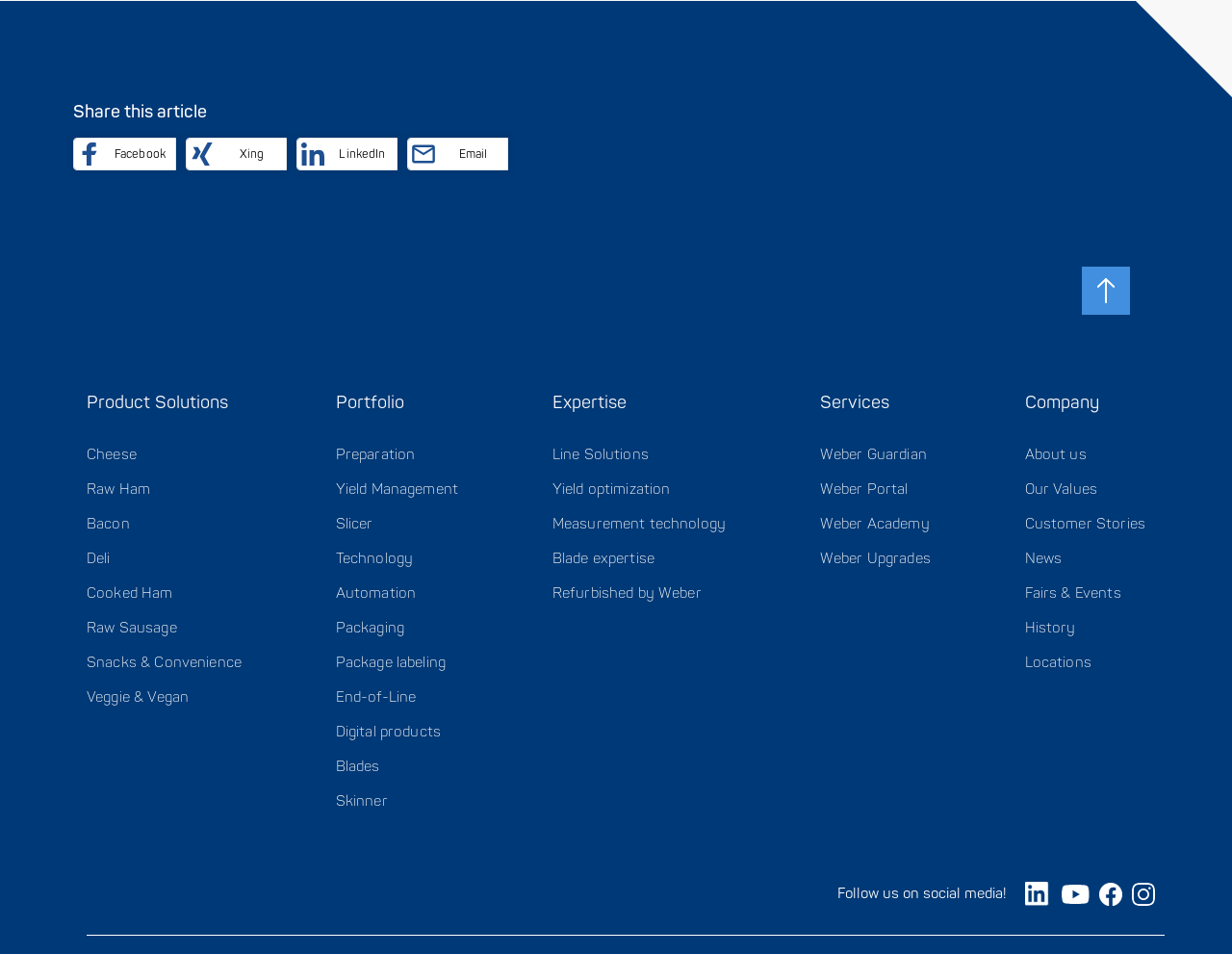Provide a thorough and detailed response to the question by examining the image: 
What is the name of the last item in the Services category?

I looked at the links under the Services category and found that the last item is Weber Upgrades, which is the 4th item in the list.